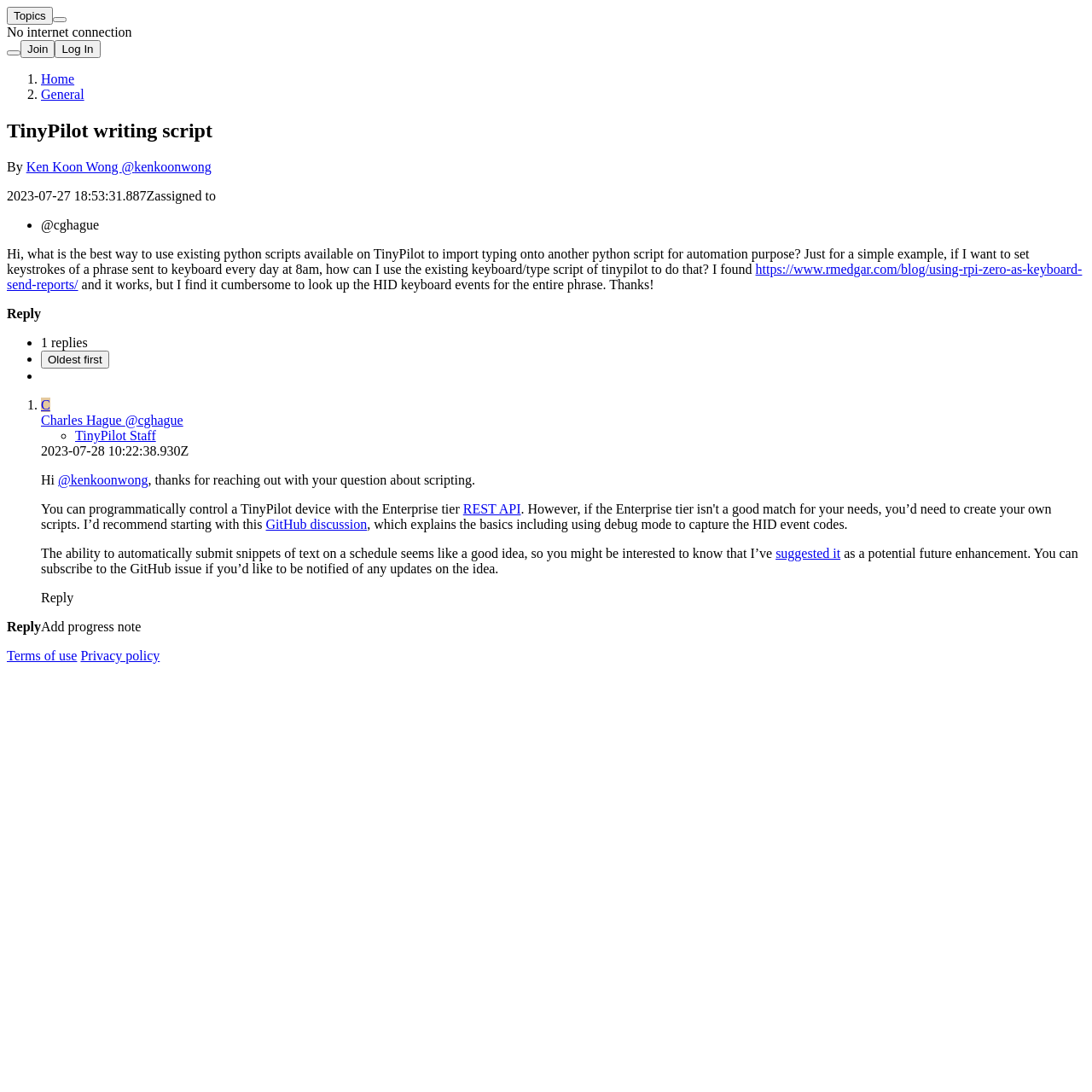Can you find the bounding box coordinates for the element to click on to achieve the instruction: "Click the 'Reply' link"?

[0.006, 0.28, 0.038, 0.294]